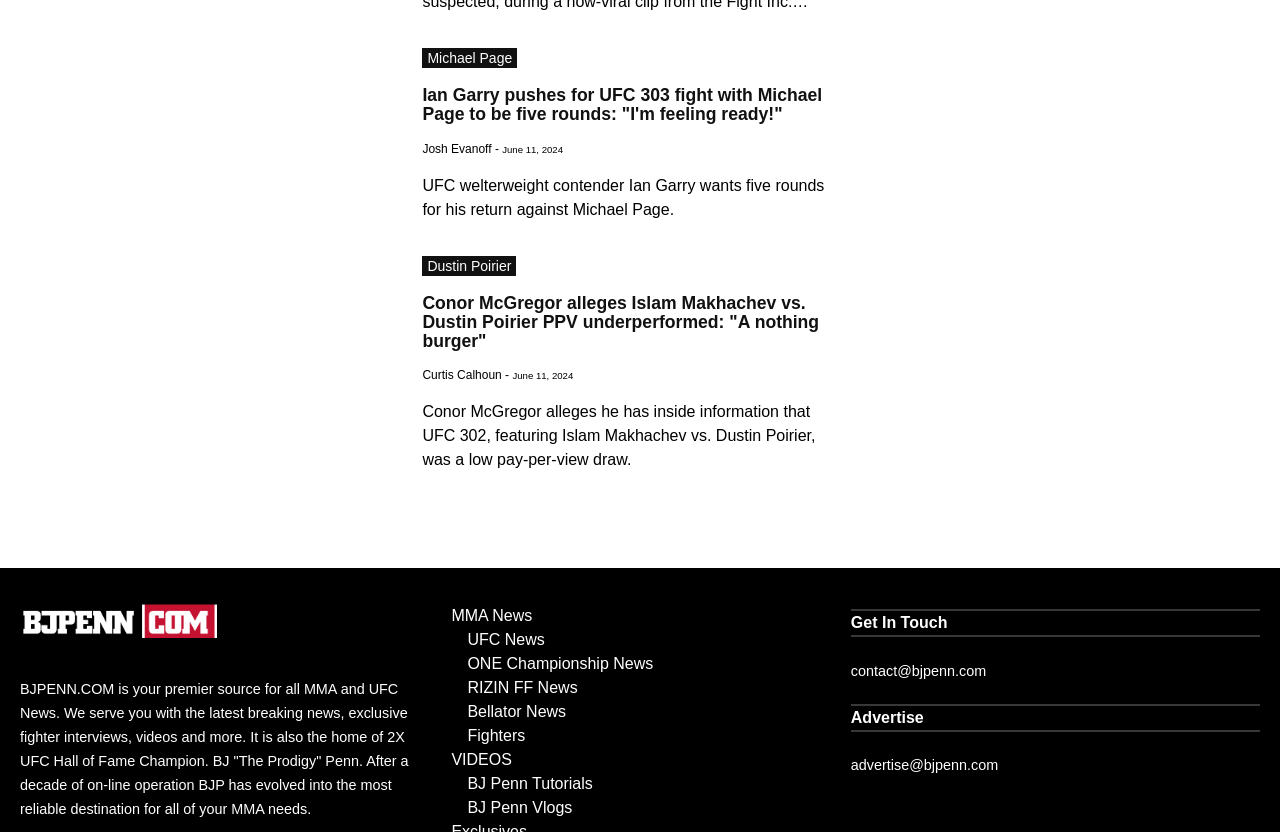Identify the bounding box coordinates for the UI element described by the following text: "Bellator News". Provide the coordinates as four float numbers between 0 and 1, in the format [left, top, right, bottom].

[0.365, 0.368, 0.51, 0.397]